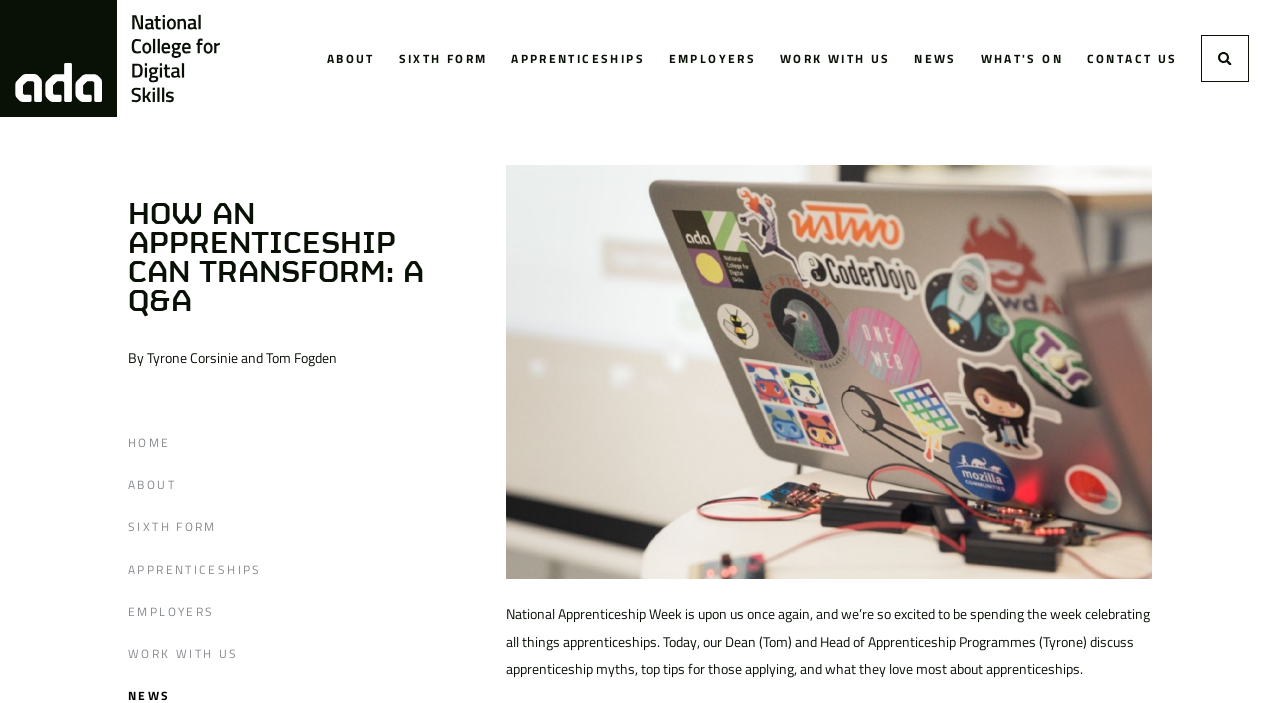Please give a one-word or short phrase response to the following question: 
What is the name of the college?

Ada